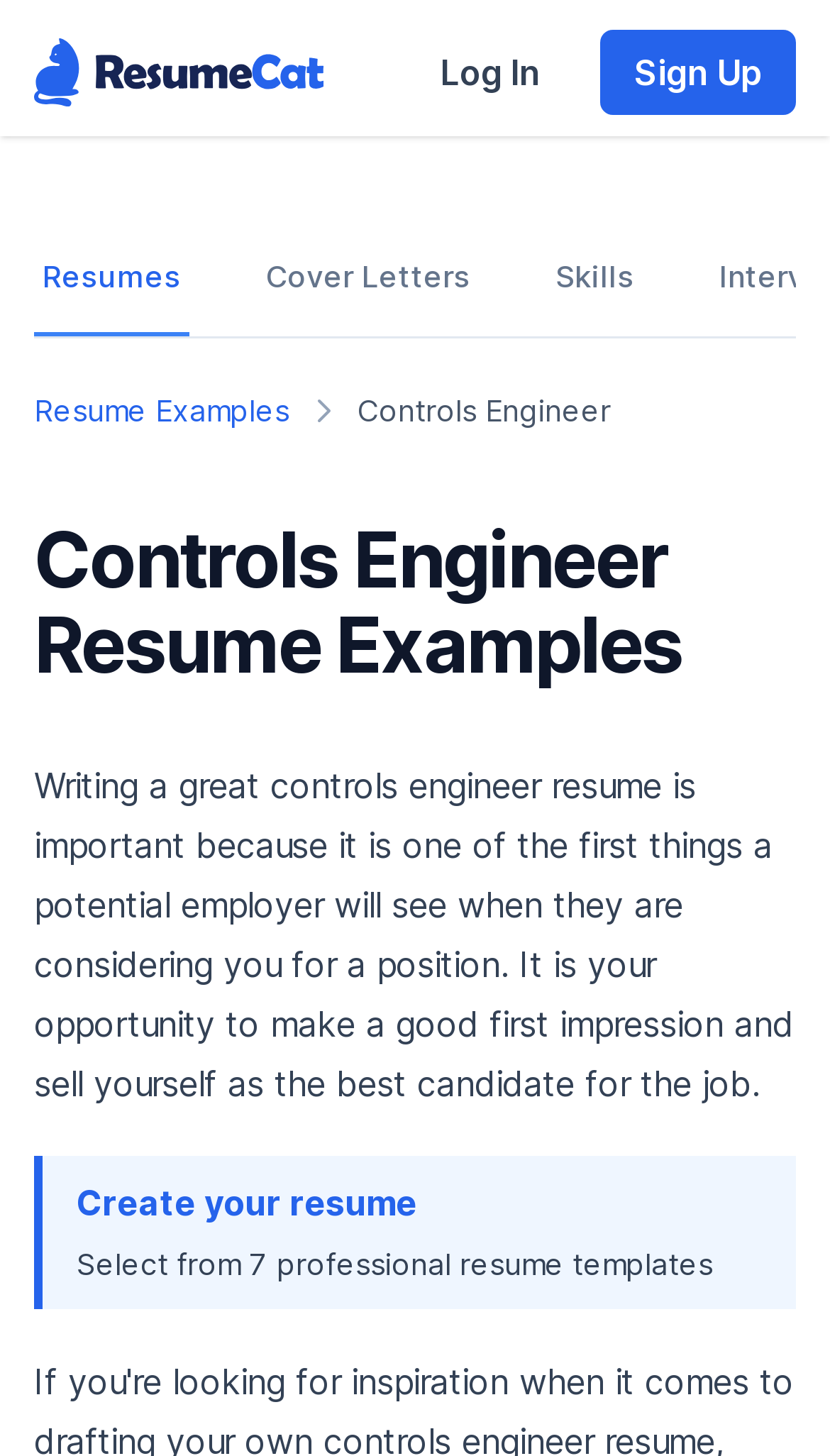Where can users find career resources?
Using the image as a reference, answer the question in detail.

The webpage has a navigation menu at the top, which includes links to 'Resumes', 'Cover Letters', and 'Skills', indicating that users can find career resources in this menu.